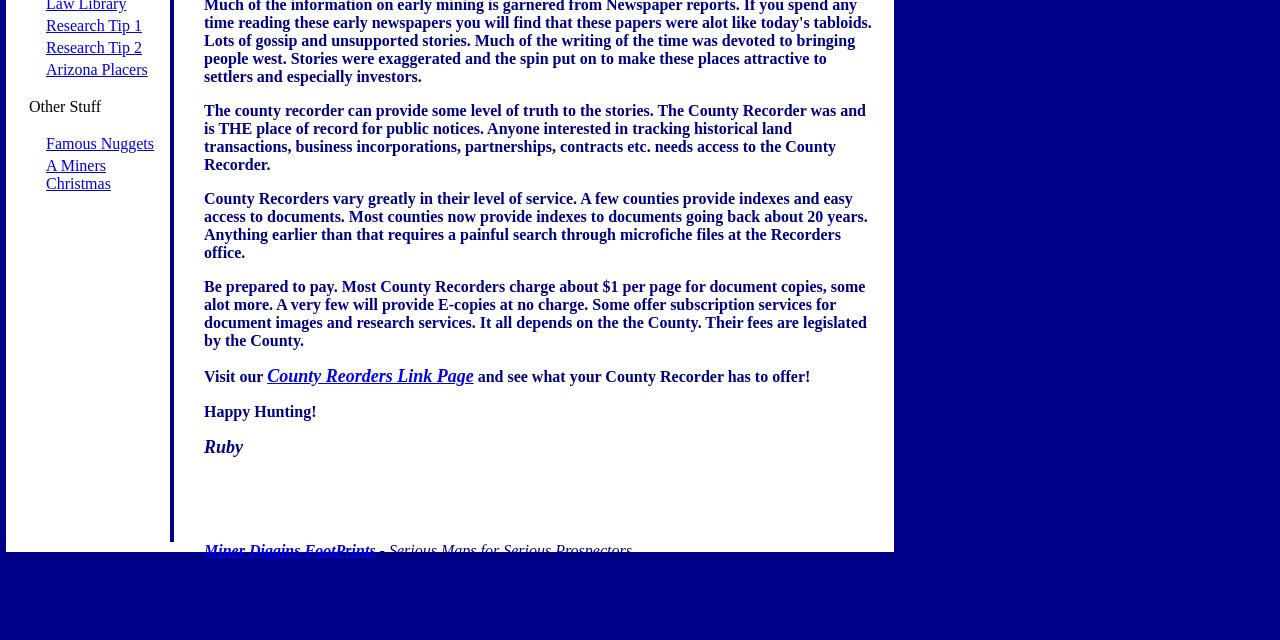Determine the bounding box coordinates in the format (top-left x, top-left y, bottom-right x, bottom-right y). Ensure all values are floating point numbers between 0 and 1. Identify the bounding box of the UI element described by: Research Tip 1

[0.036, 0.027, 0.111, 0.053]